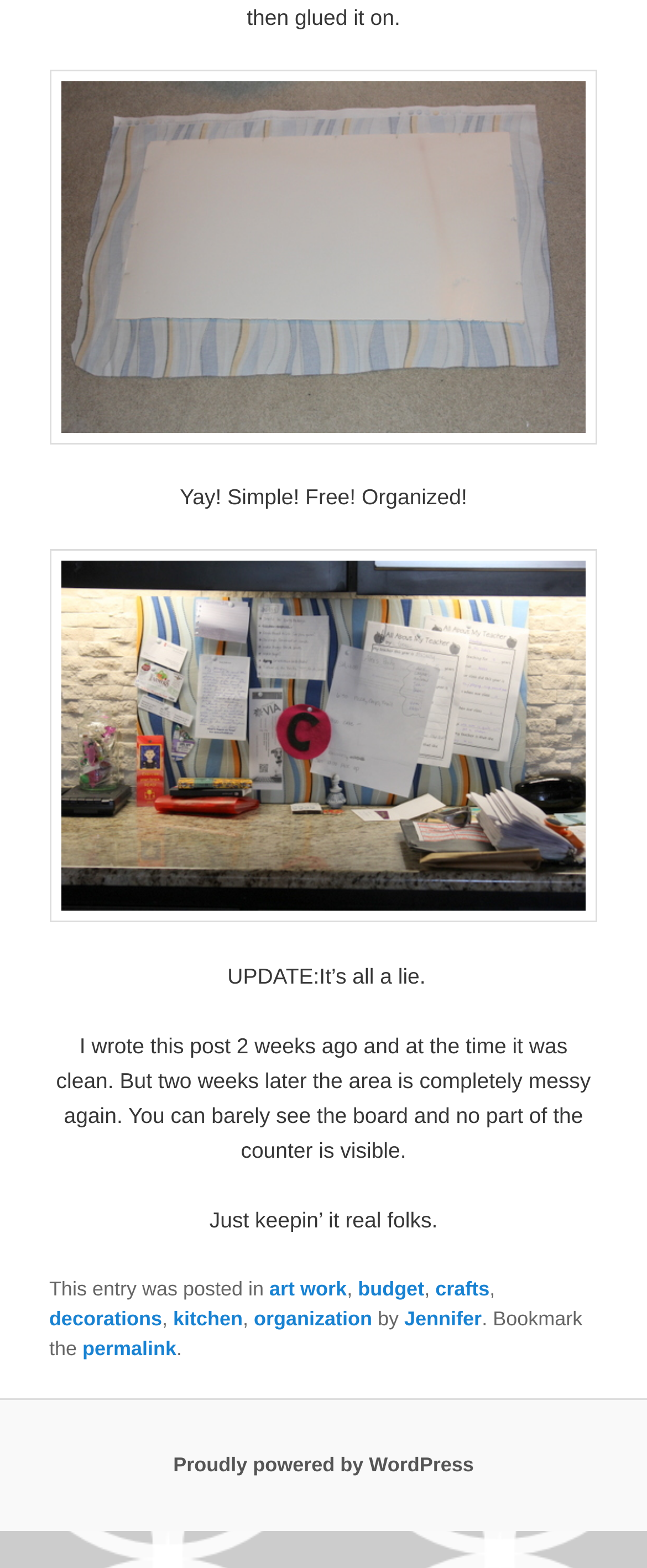Locate the bounding box coordinates of the element I should click to achieve the following instruction: "read update message".

[0.342, 0.614, 0.658, 0.63]